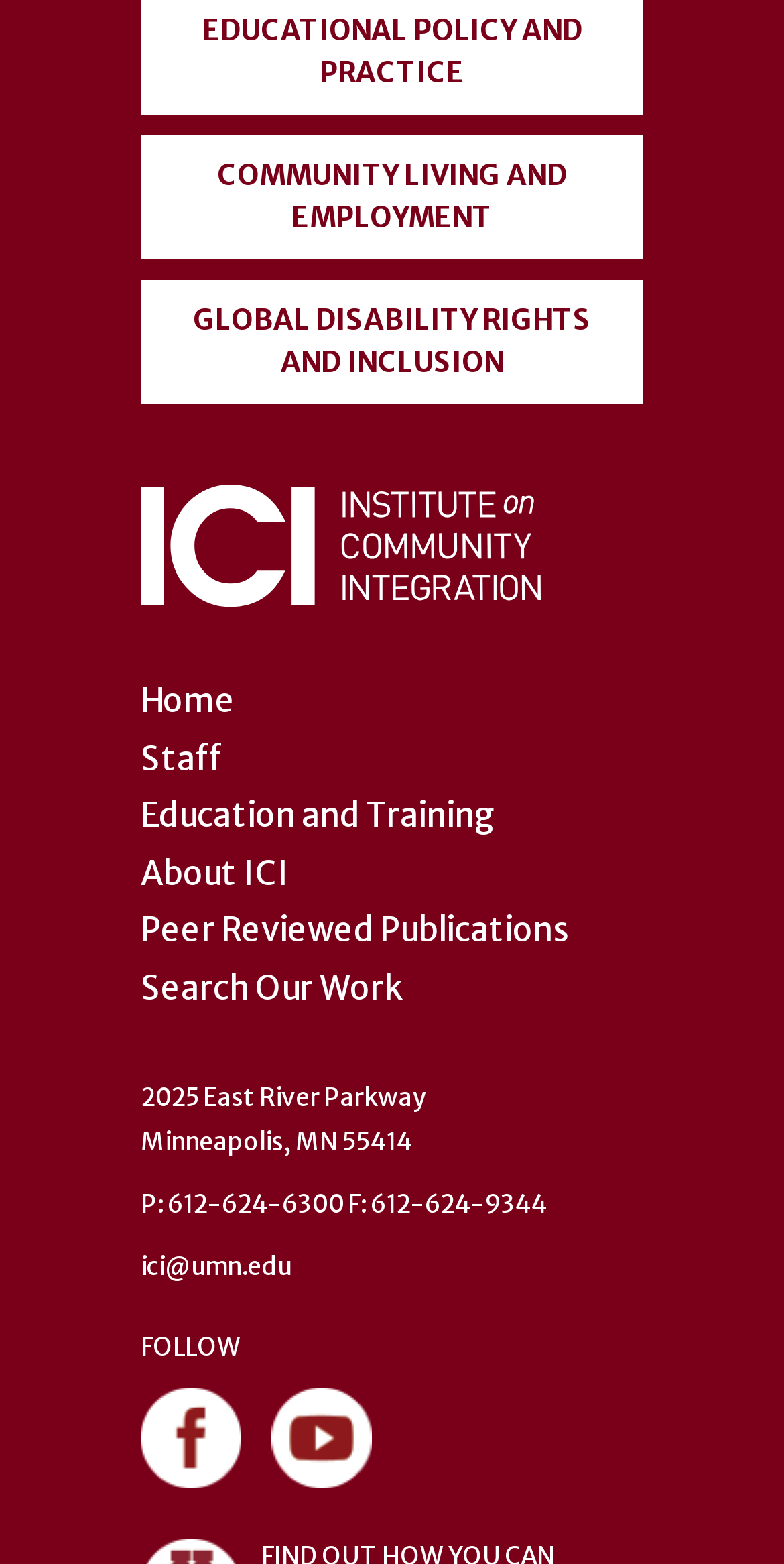Ascertain the bounding box coordinates for the UI element detailed here: "Peer Reviewed Publications". The coordinates should be provided as [left, top, right, bottom] with each value being a float between 0 and 1.

[0.179, 0.581, 0.726, 0.607]